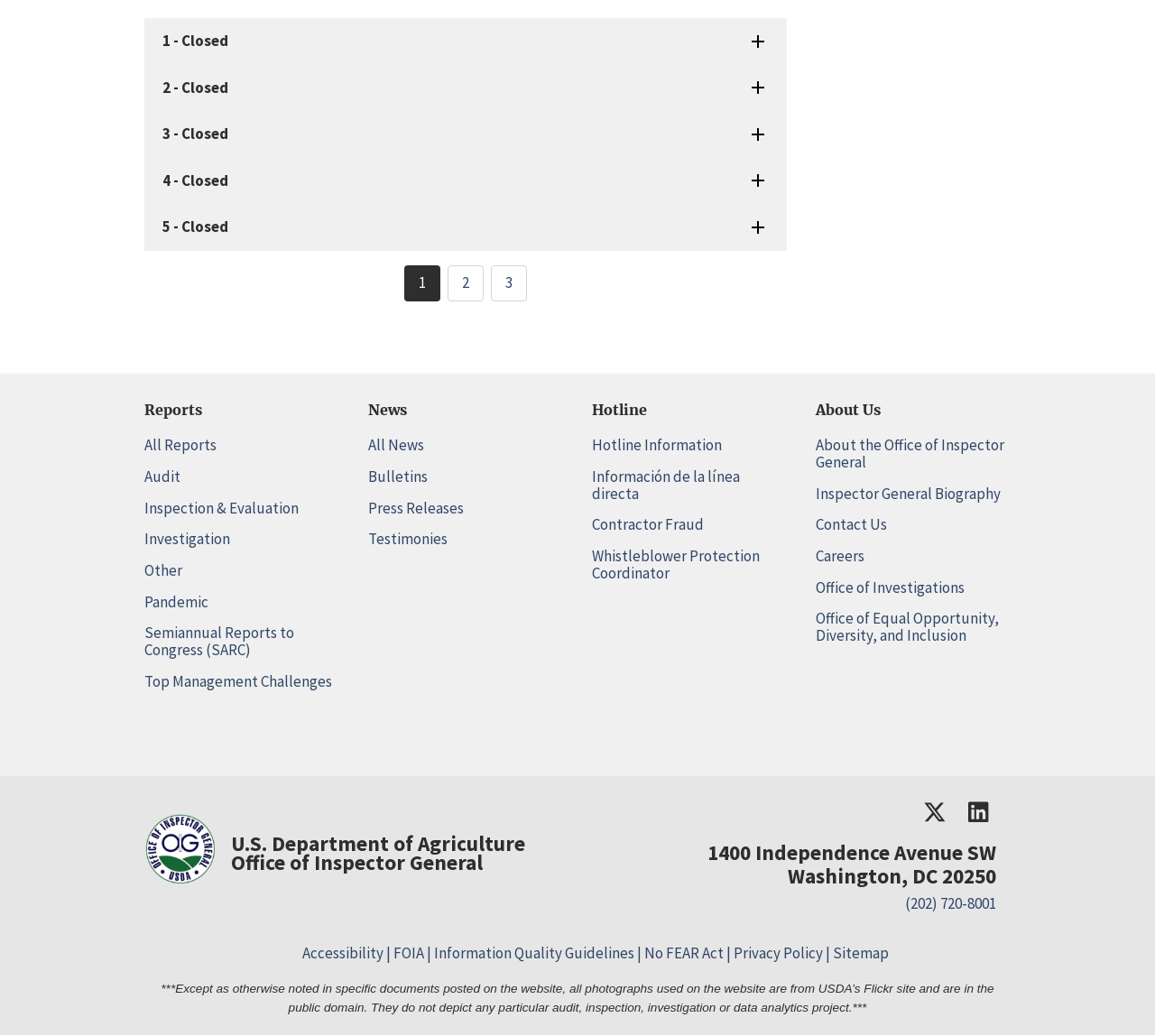Extract the bounding box coordinates of the UI element described: "Bulletins". Provide the coordinates in the format [left, top, right, bottom] with values ranging from 0 to 1.

[0.319, 0.45, 0.37, 0.47]